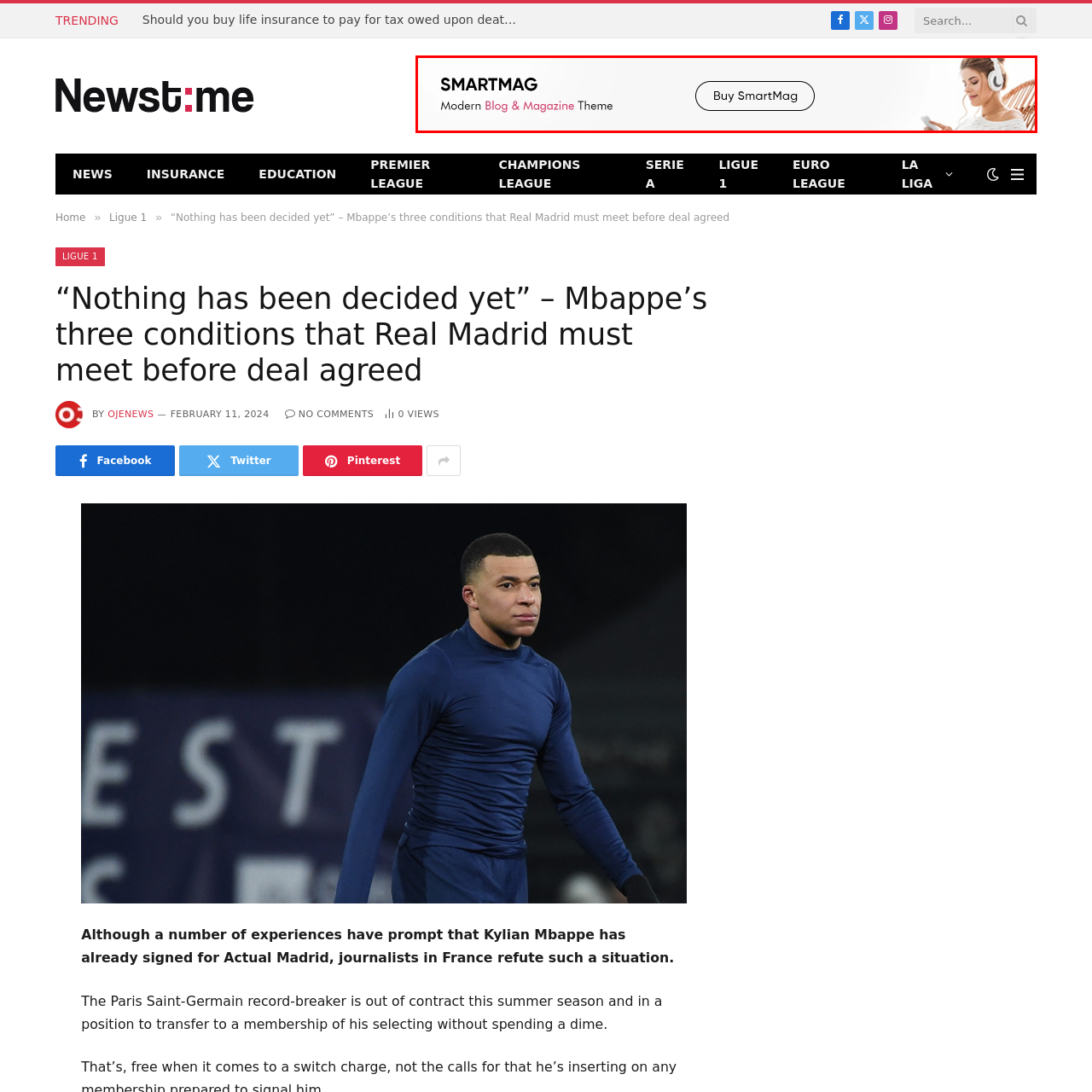Refer to the image area inside the black border, What is the purpose of the button? 
Respond concisely with a single word or phrase.

To buy SmartMag